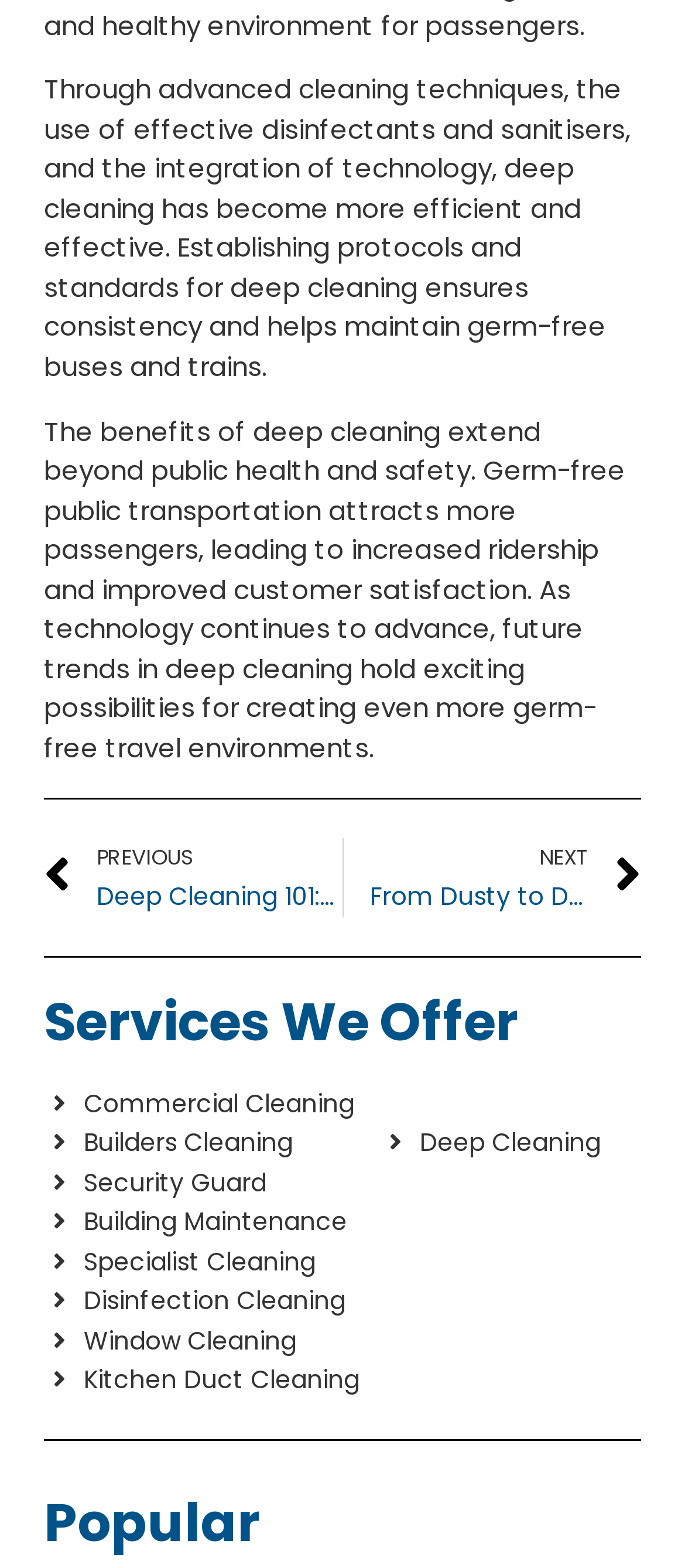What is the purpose of deep cleaning in public transportation?
Please analyze the image and answer the question with as much detail as possible.

According to the webpage, deep cleaning in public transportation helps to create a germ-free environment, which attracts more passengers and leads to increased ridership and improved customer satisfaction.